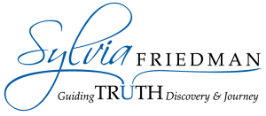Answer the question in one word or a short phrase:
What is the focus of Sylvia Friedman's work?

Honesty and clarity